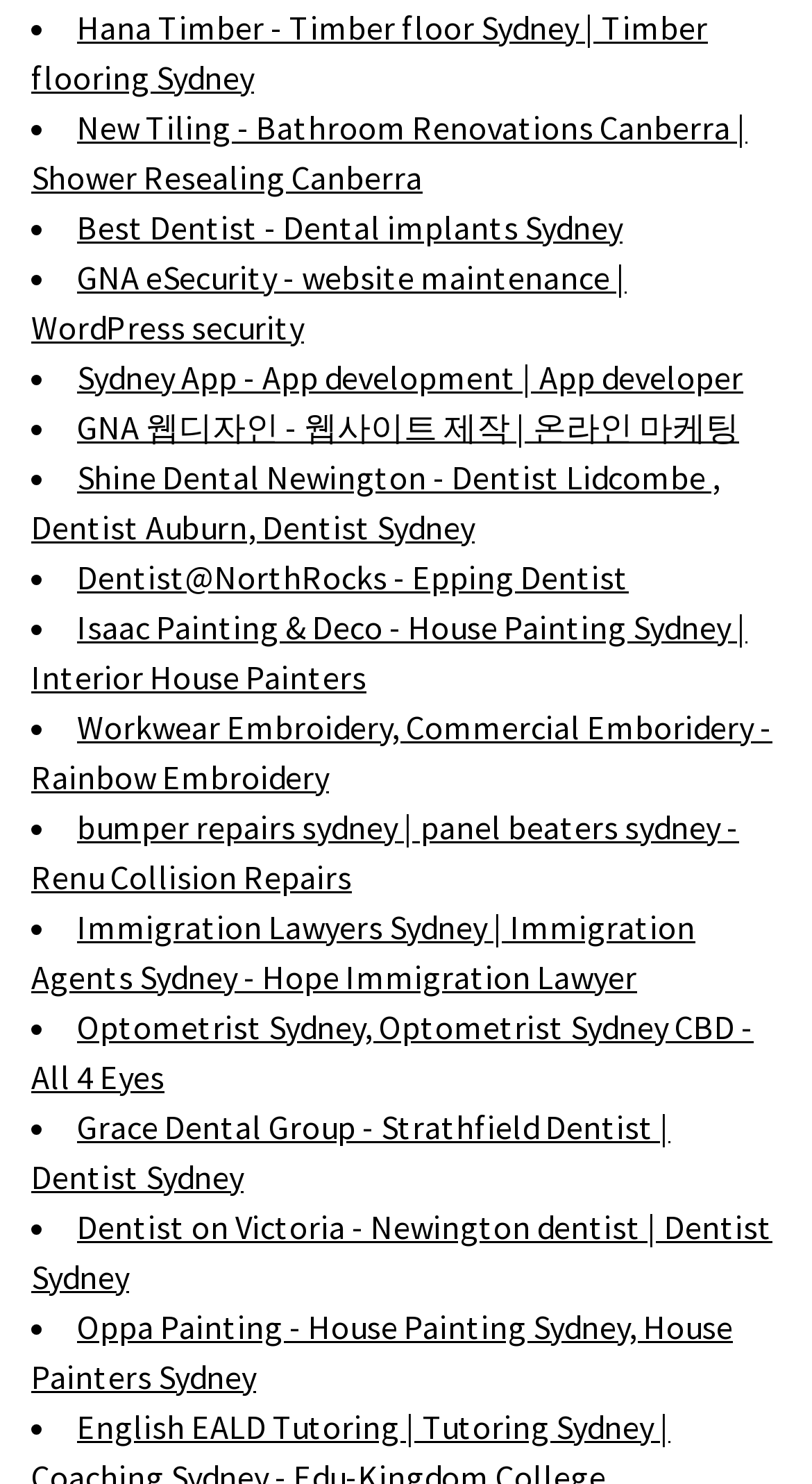How many links are on this webpage?
Please answer using one word or phrase, based on the screenshot.

21